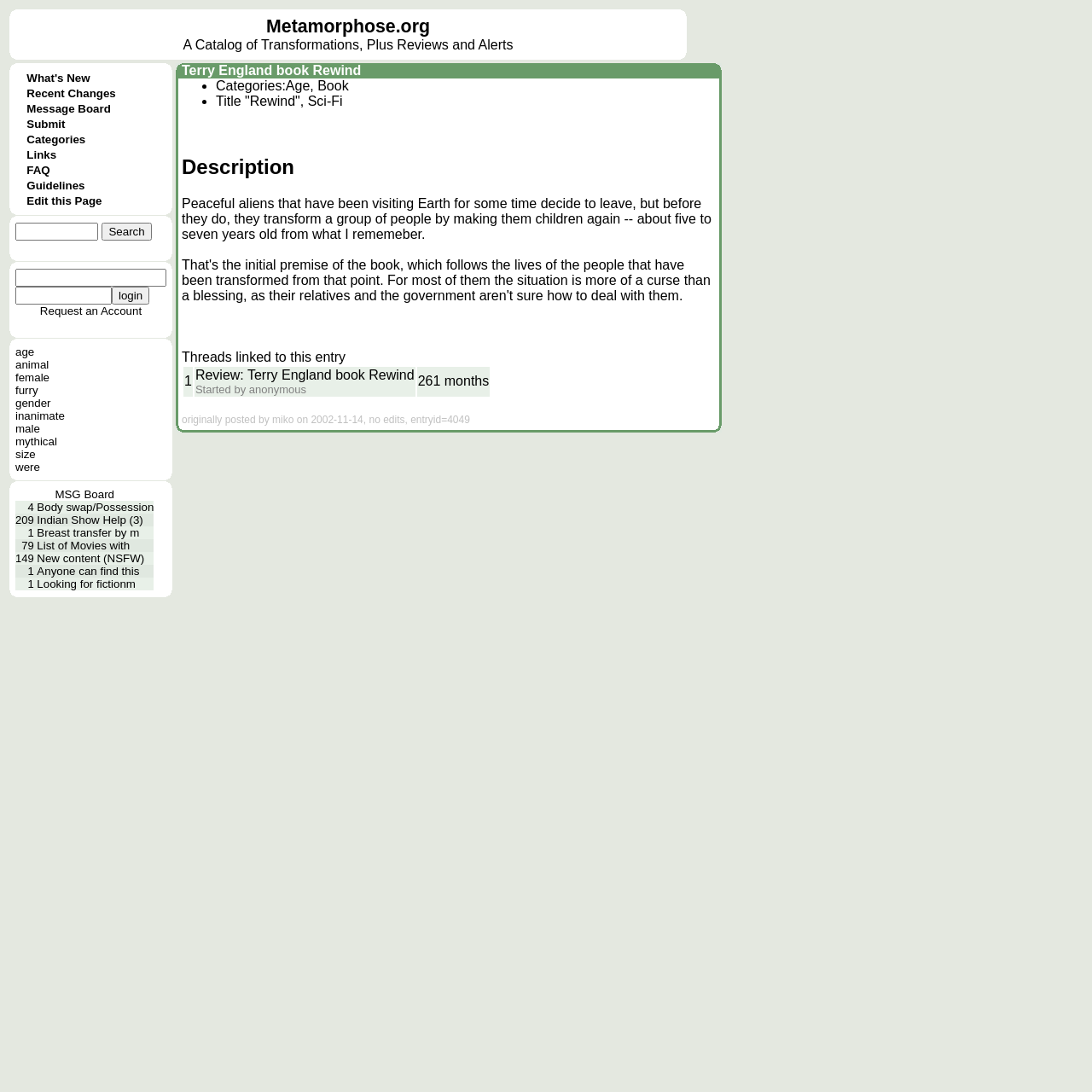Can you show the bounding box coordinates of the region to click on to complete the task described in the instruction: "Click on the 'About Us' link"?

None